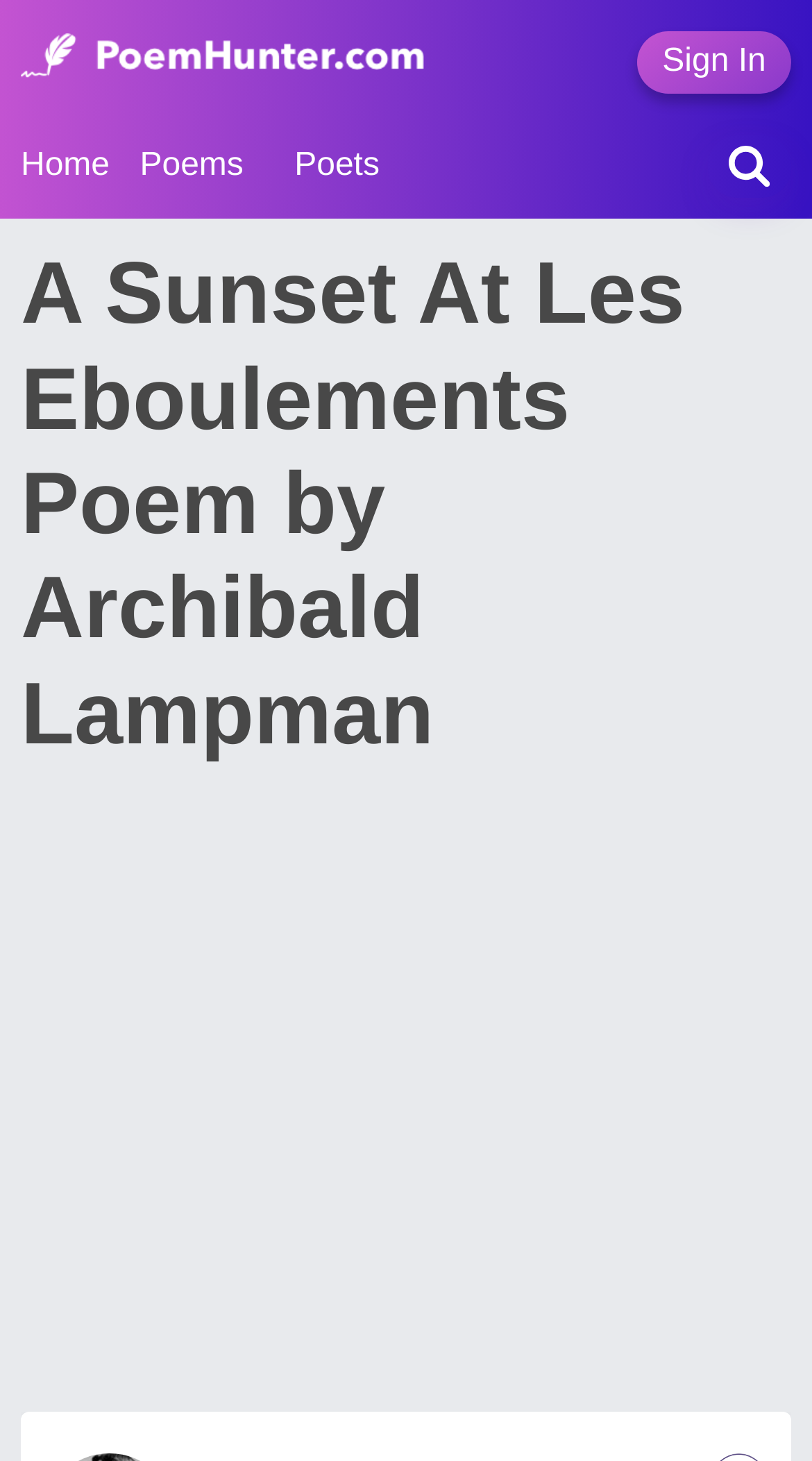Please respond to the question with a concise word or phrase:
What are the main categories on this website?

Poems, Poets